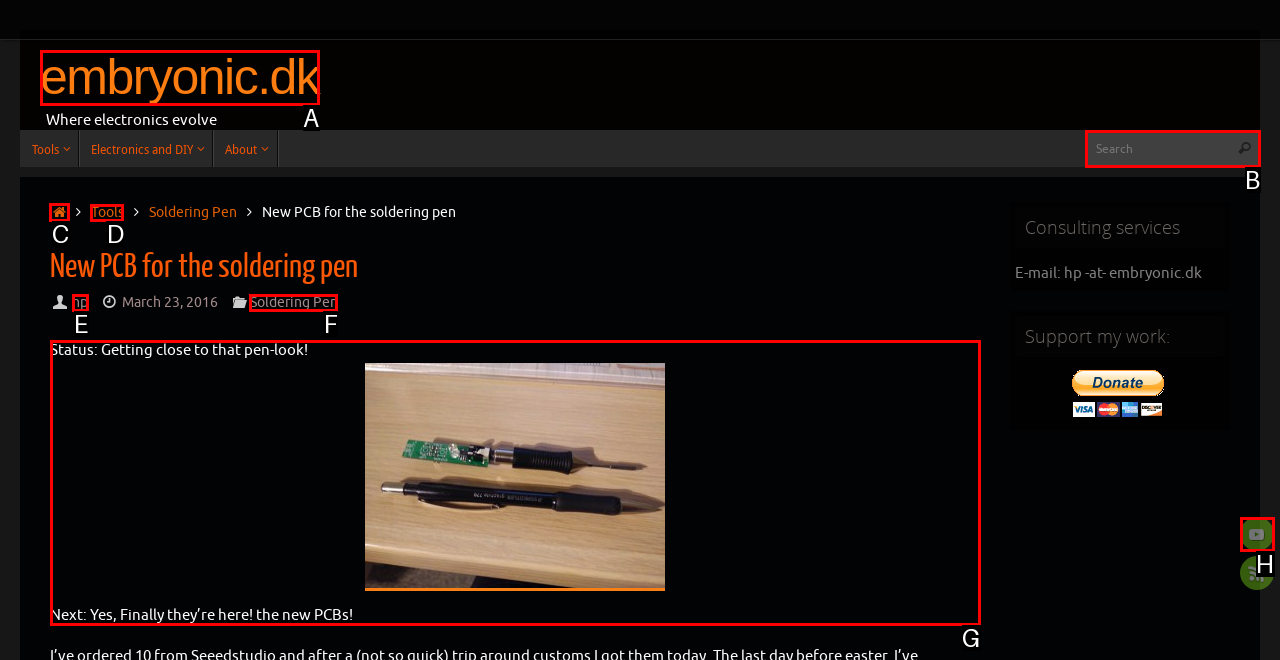Identify the letter of the option that should be selected to accomplish the following task: Go to home page. Provide the letter directly.

C